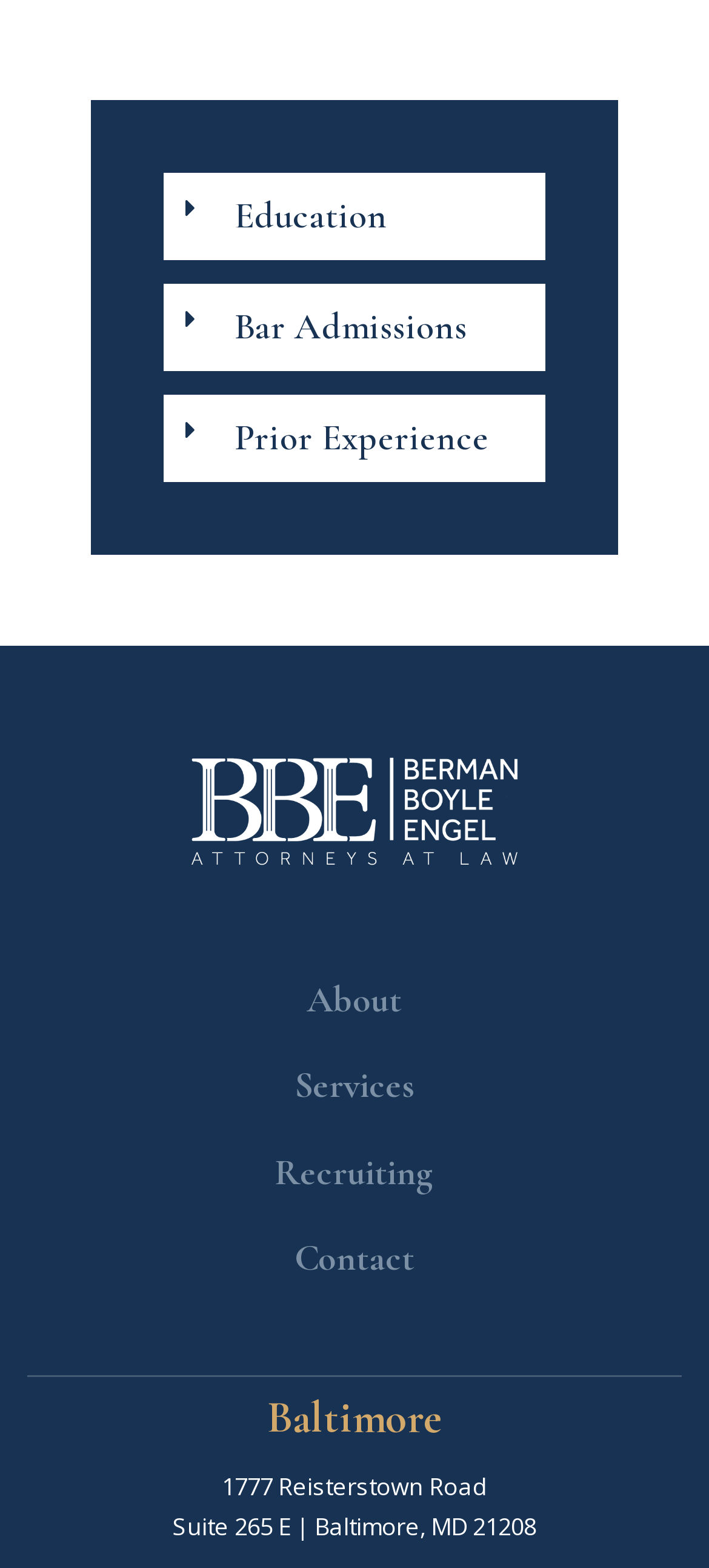How many tabs are available?
Please respond to the question with a detailed and informative answer.

There are three buttons with the text 'Education', 'Bar Admissions', and 'Prior Experience' which are likely to be tabs.